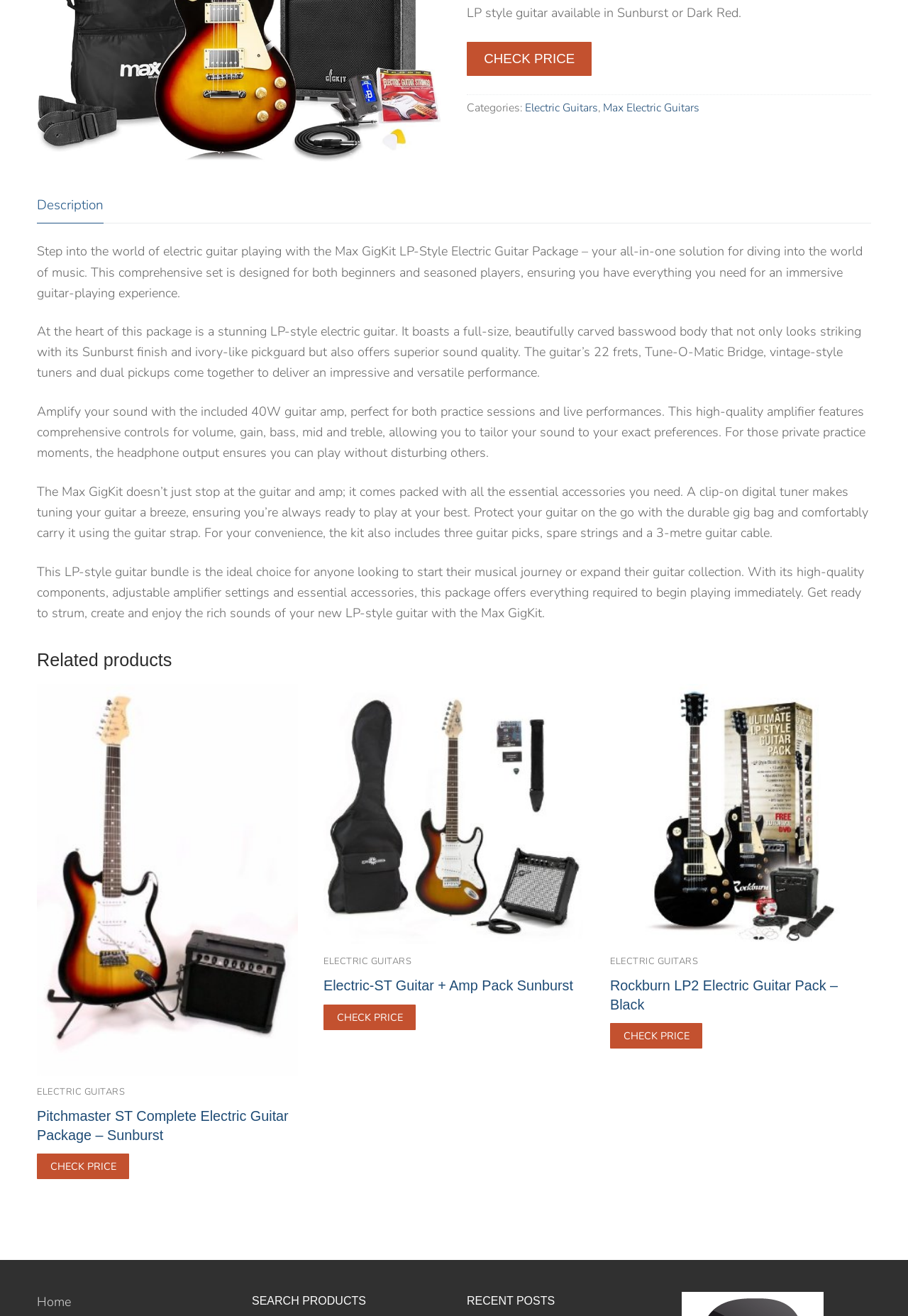Using the provided element description: "PRINT & SCAN MANAGEMENT", determine the bounding box coordinates of the corresponding UI element in the screenshot.

None